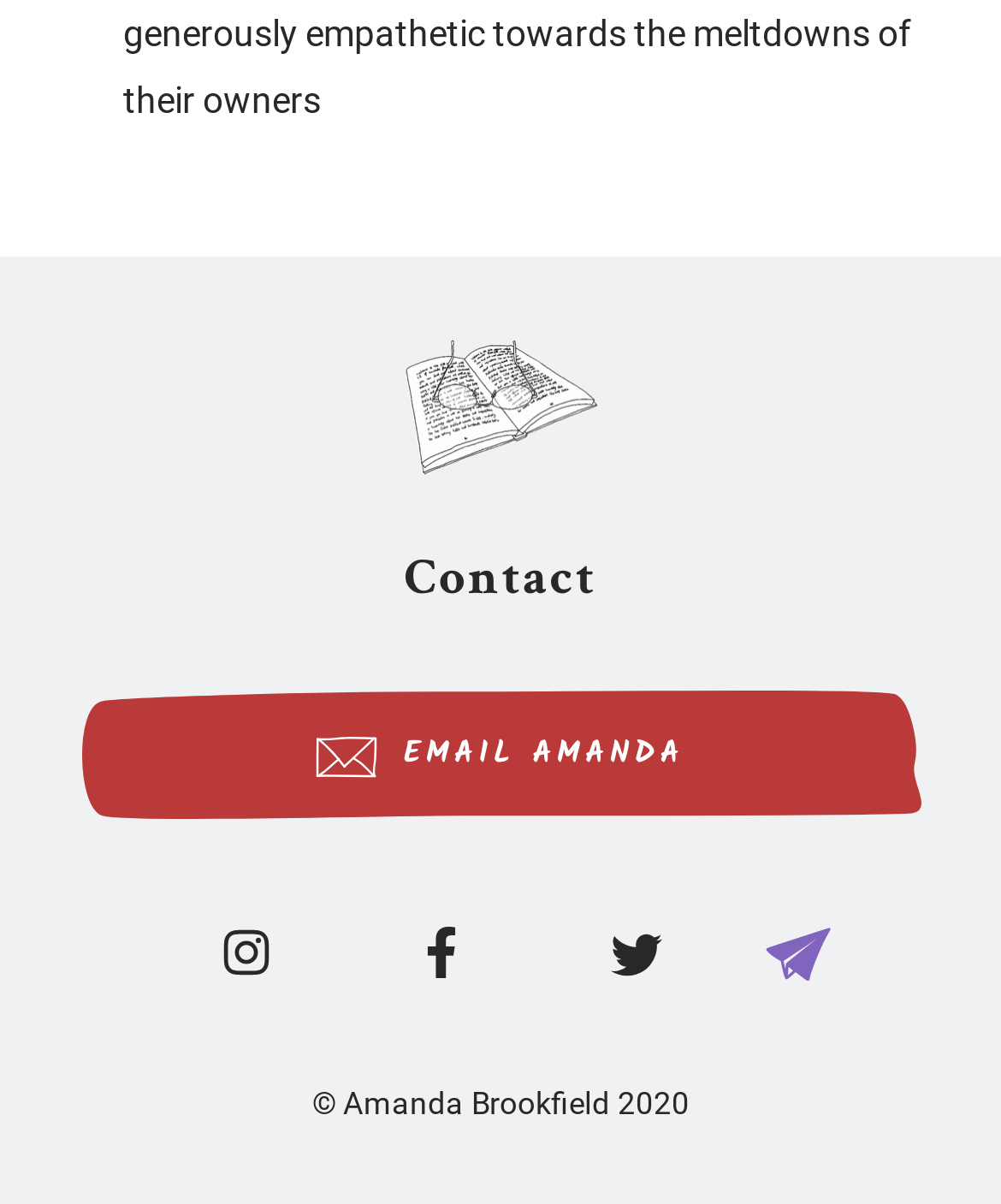Based on the visual content of the image, answer the question thoroughly: What is the contact method?

The contact method can be determined by looking at the link 'EMAIL AMANDA' which suggests that the contact method is through email.